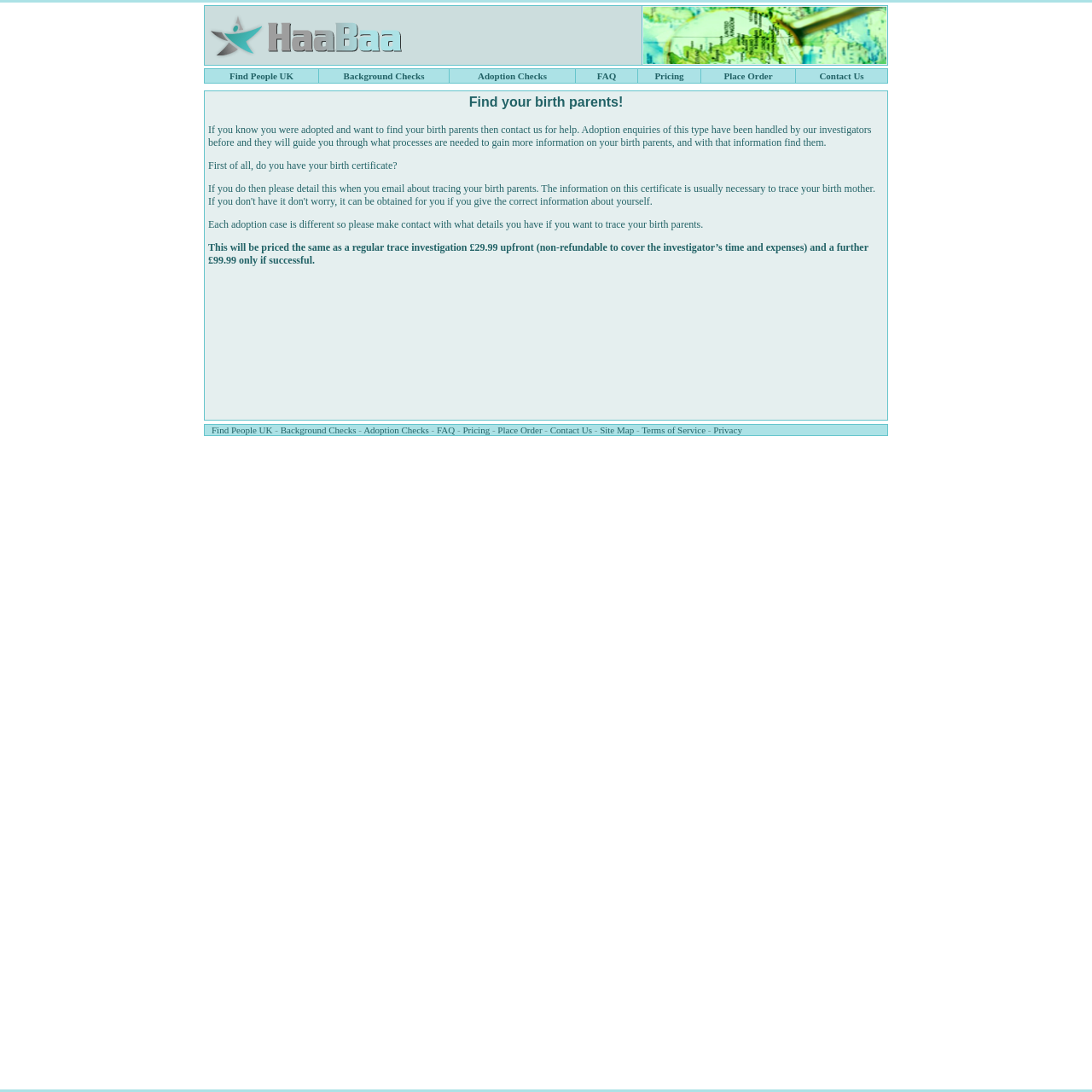What are the different types of checks offered?
Answer the question with just one word or phrase using the image.

Background, Adoption